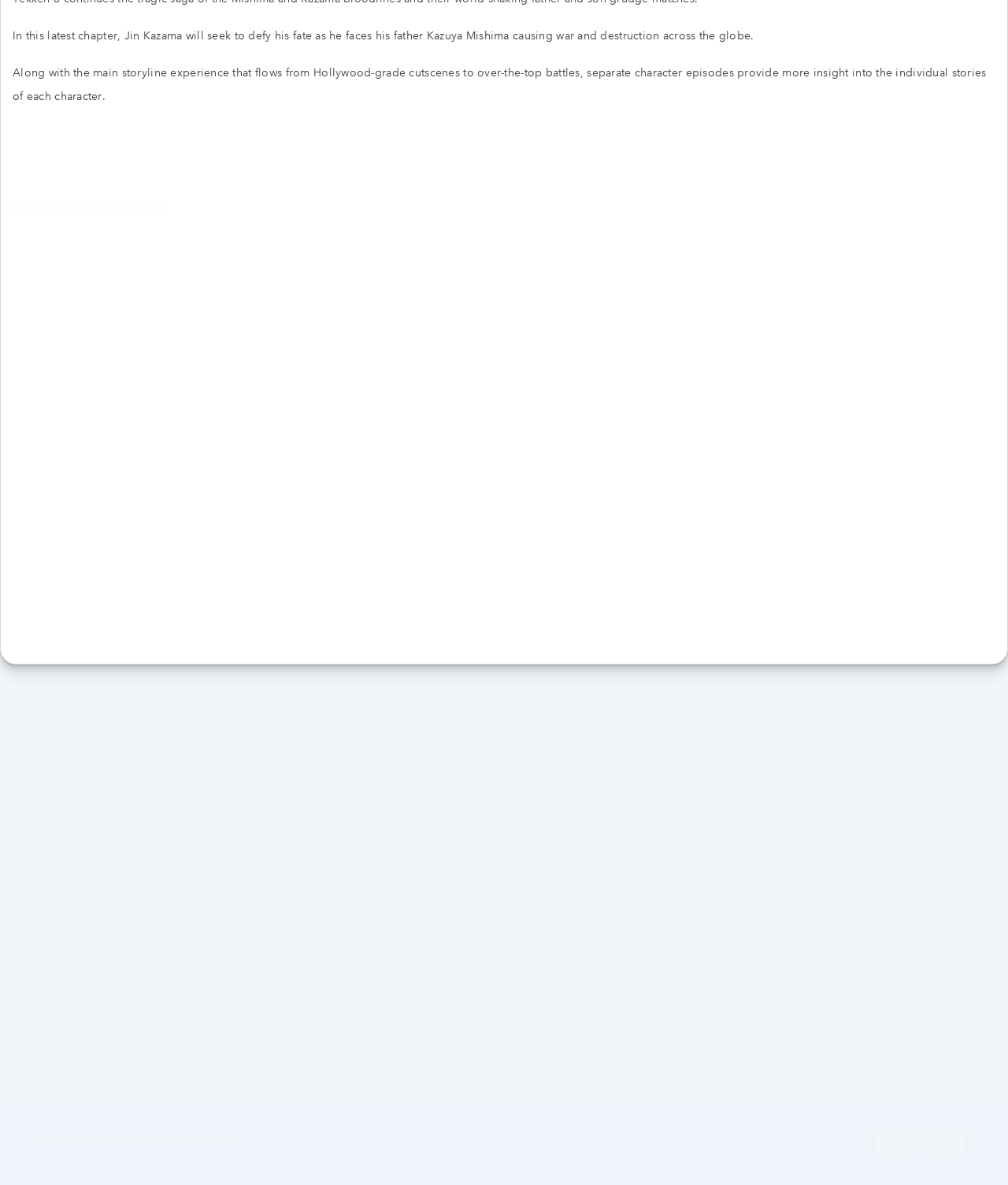Answer the question with a brief word or phrase:
What is the address of 961souq?

Zalka High Way Facing white Tower hotel Ground Floor, Zalka, Lebanon